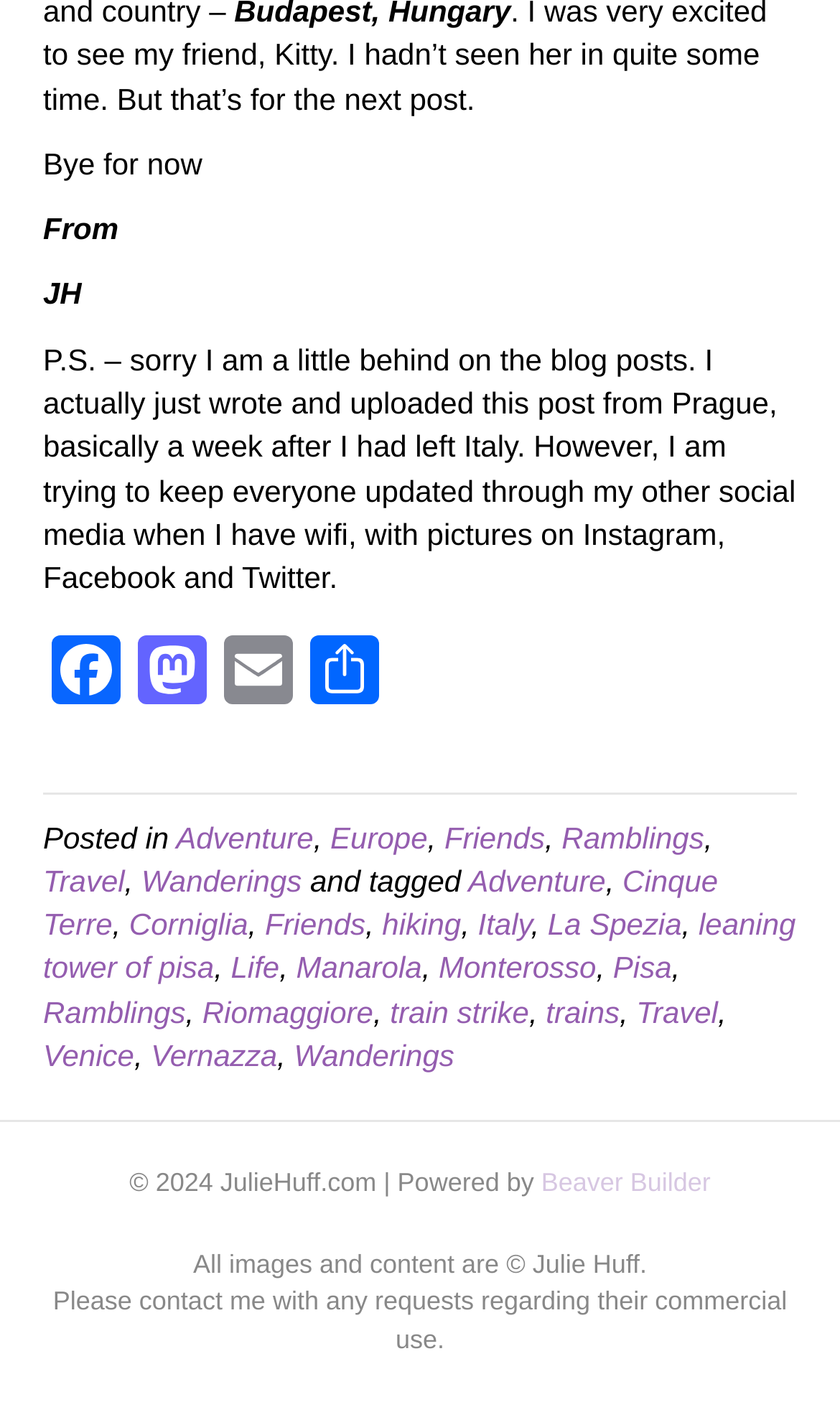Please locate the bounding box coordinates of the region I need to click to follow this instruction: "Click on Facebook".

[0.051, 0.452, 0.154, 0.509]